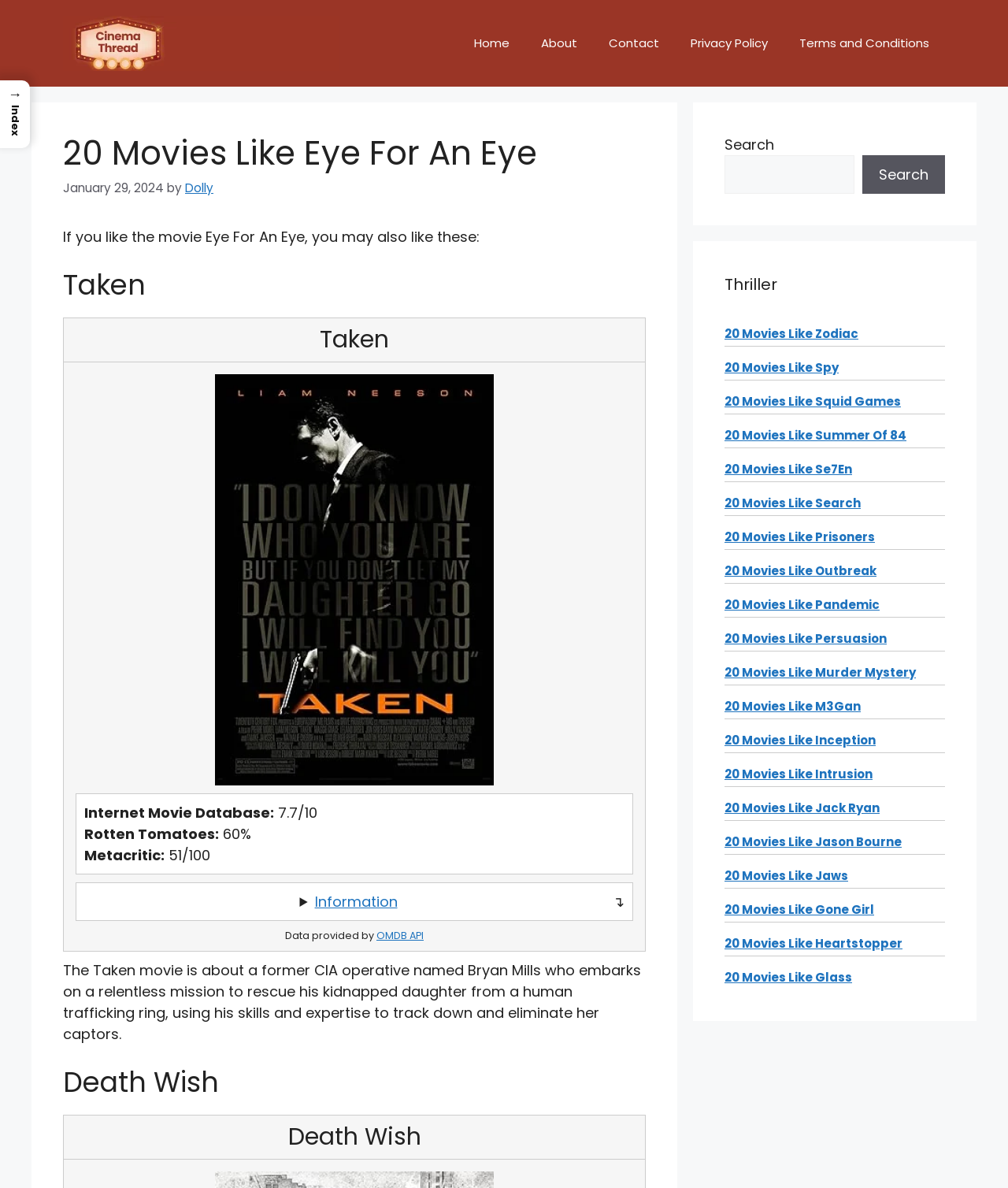Pinpoint the bounding box coordinates of the clickable element needed to complete the instruction: "Read more about the movie Taken". The coordinates should be provided as four float numbers between 0 and 1: [left, top, right, bottom].

[0.062, 0.226, 0.641, 0.254]